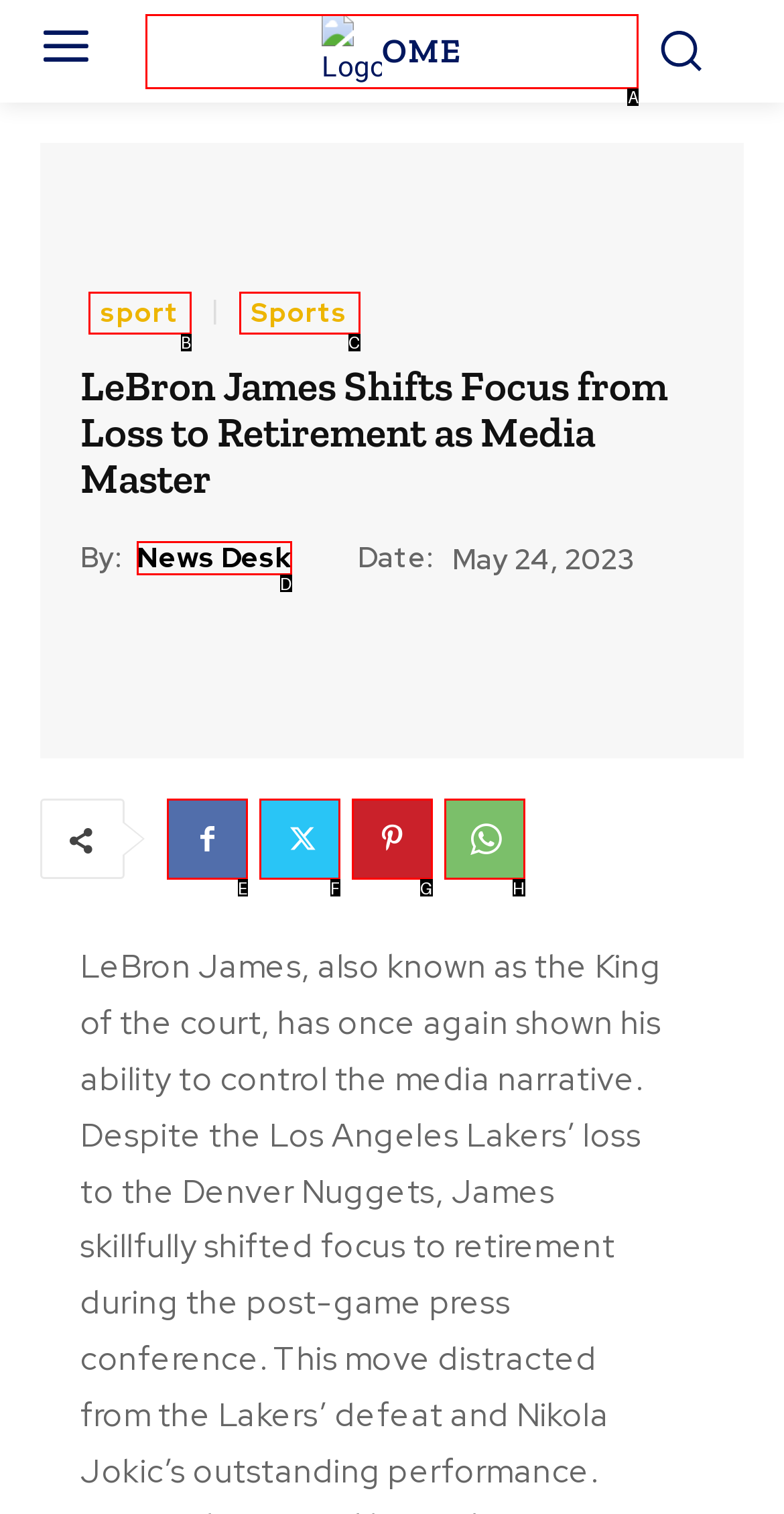Determine which option aligns with the description: WhatsApp. Provide the letter of the chosen option directly.

H